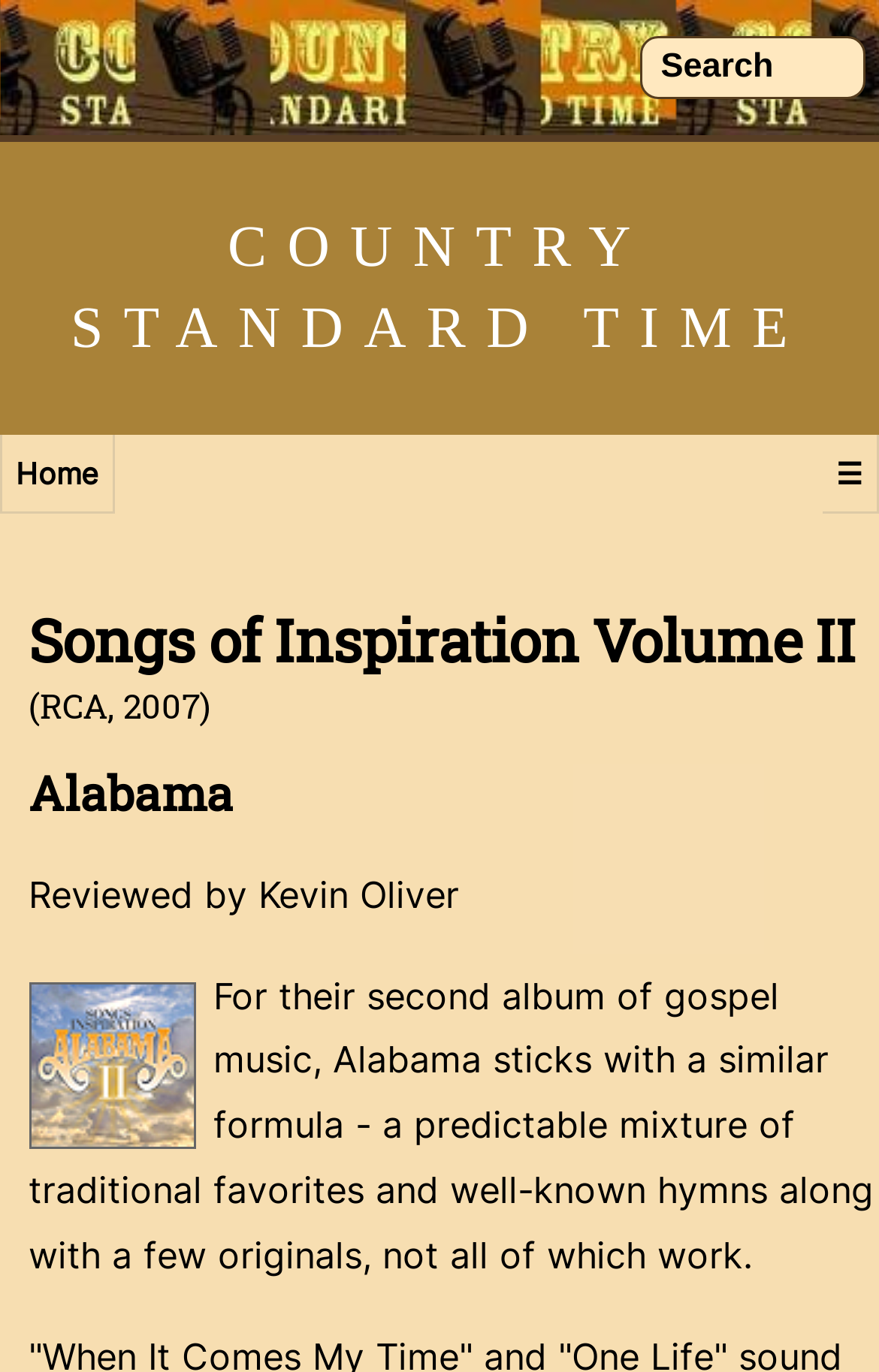Please provide a brief answer to the following inquiry using a single word or phrase:
What is the name of the album?

Songs of Inspiration Volume II